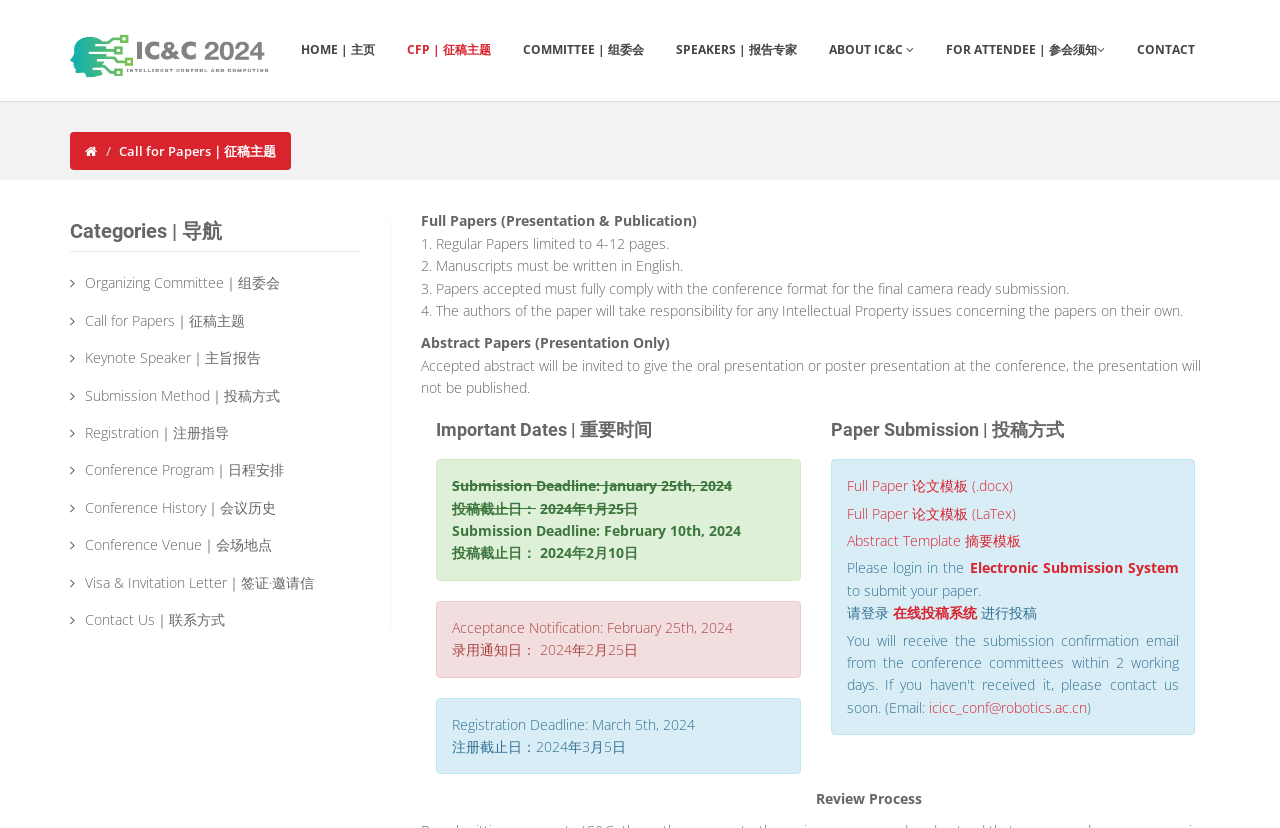Can you determine the bounding box coordinates of the area that needs to be clicked to fulfill the following instruction: "Contact us via email"?

[0.725, 0.843, 0.849, 0.866]